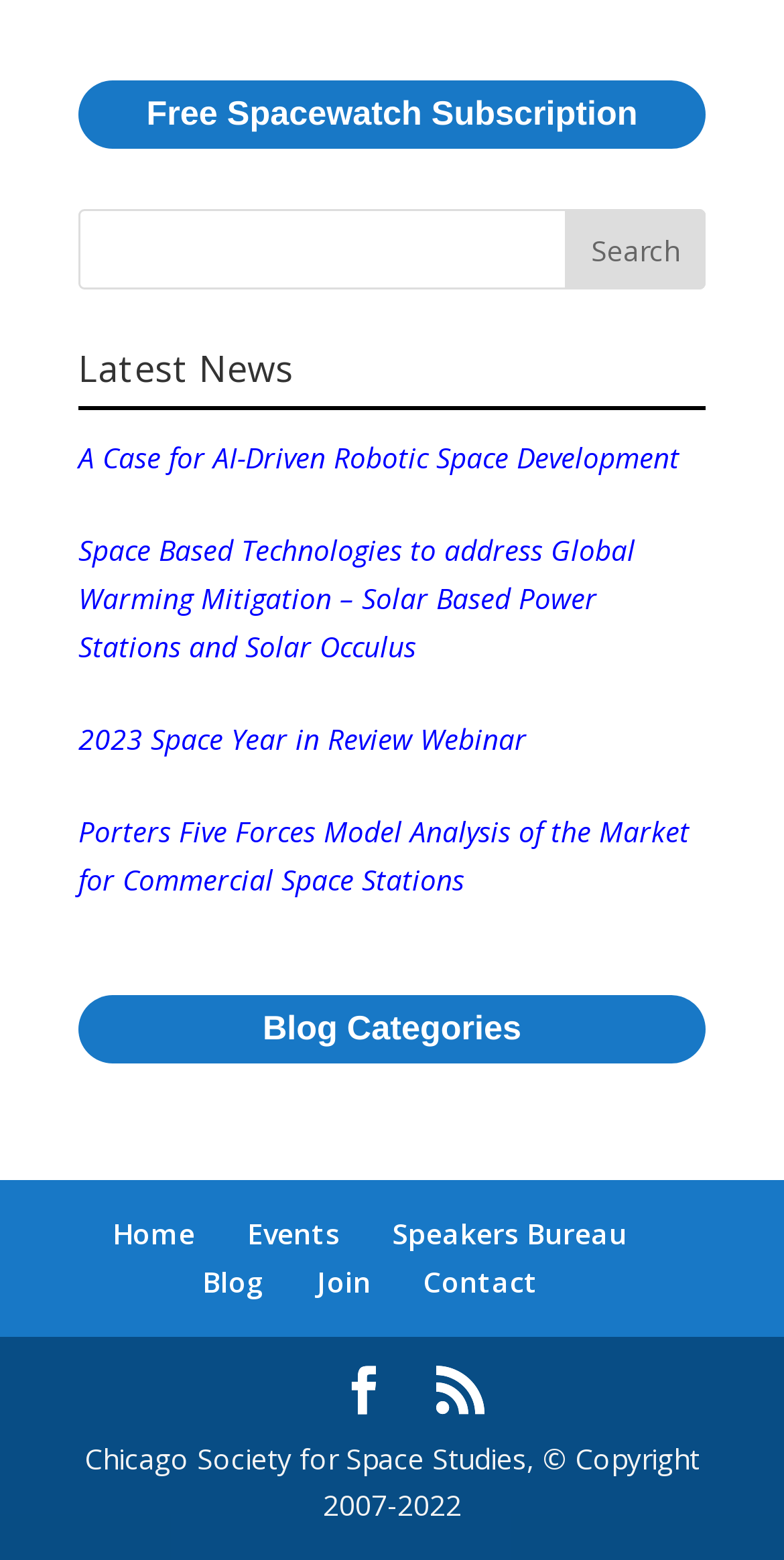Find the bounding box coordinates of the element to click in order to complete this instruction: "view info". The bounding box coordinates must be four float numbers between 0 and 1, denoted as [left, top, right, bottom].

None